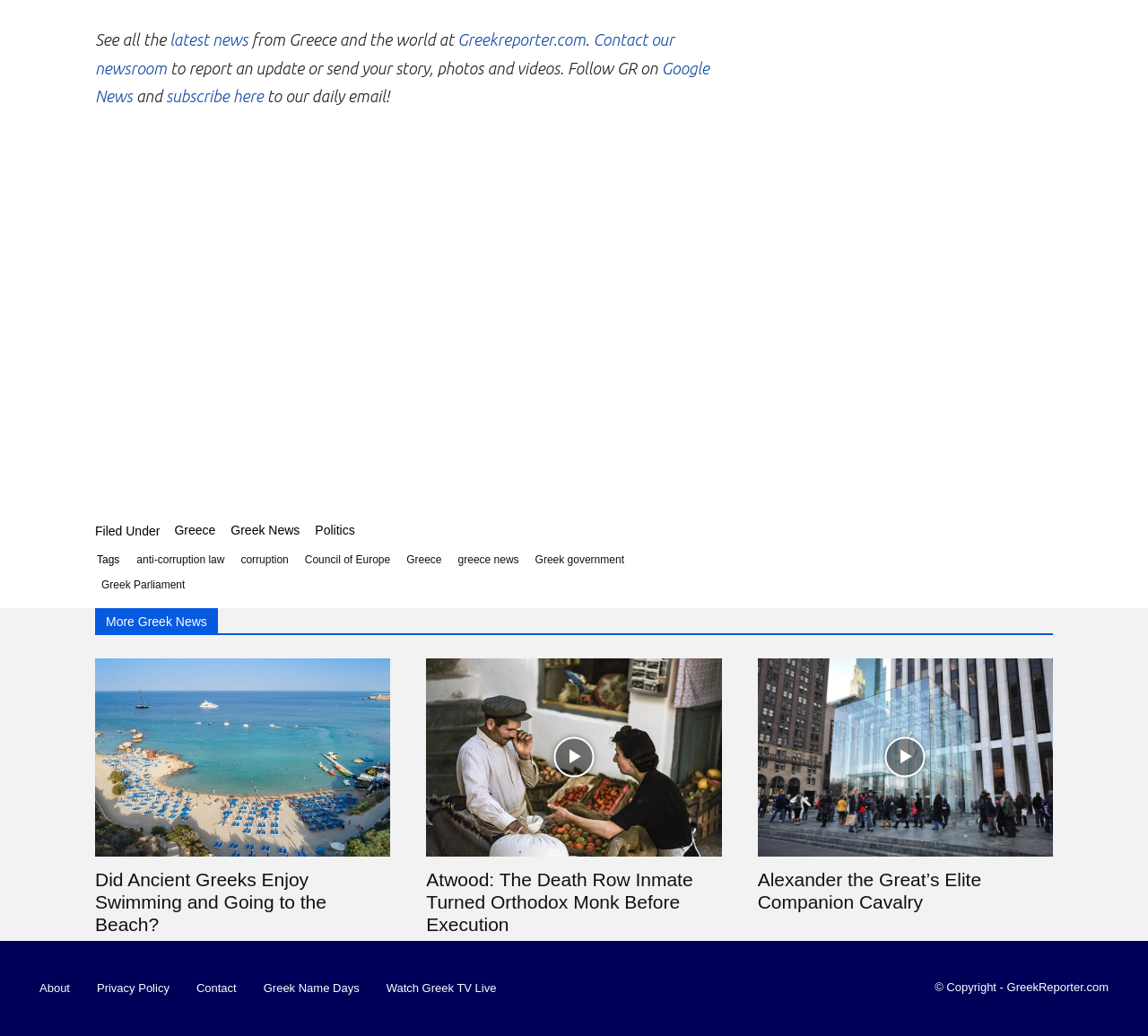Answer the question below using just one word or a short phrase: 
What is the copyright information?

Copyright - GreekReporter.com